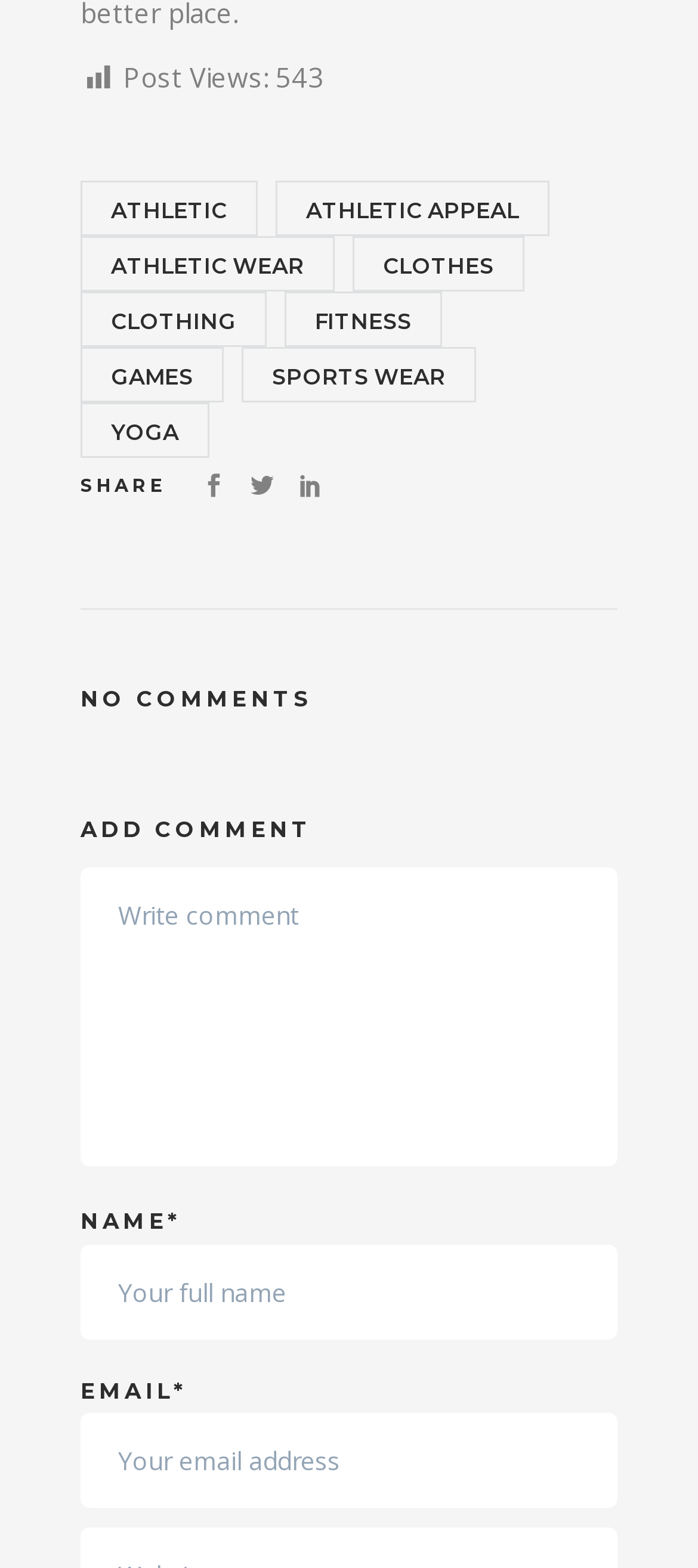Using the given description, provide the bounding box coordinates formatted as (top-left x, top-left y, bottom-right x, bottom-right y), with all values being floating point numbers between 0 and 1. Description: name="author" placeholder="Your full name"

[0.115, 0.794, 0.885, 0.854]